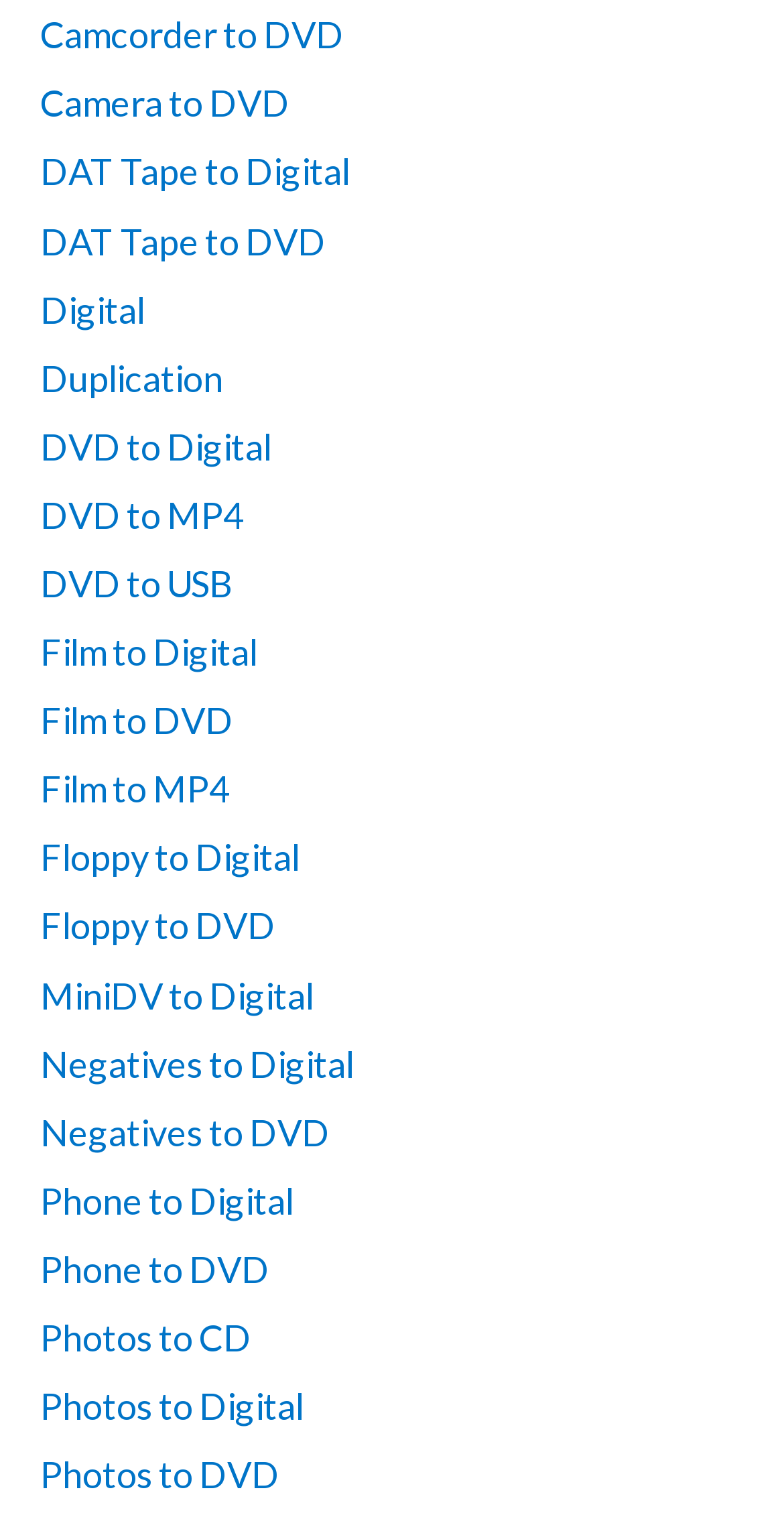How many conversion options are available?
Please provide a comprehensive answer to the question based on the webpage screenshot.

By counting the number of links on the webpage, I can see that there are more than 20 conversion options available, including conversions from various media types to digital, DVD, MP4, and USB.